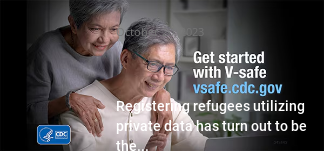What is the context of the discussion on data use?
Provide a well-explained and detailed answer to the question.

The sentence 'Registering refugees utilizing private data has turned out to be the...' hints at a discussion on the implications of data use in sensitive contexts, such as refugee registration, which requires careful handling of private data.